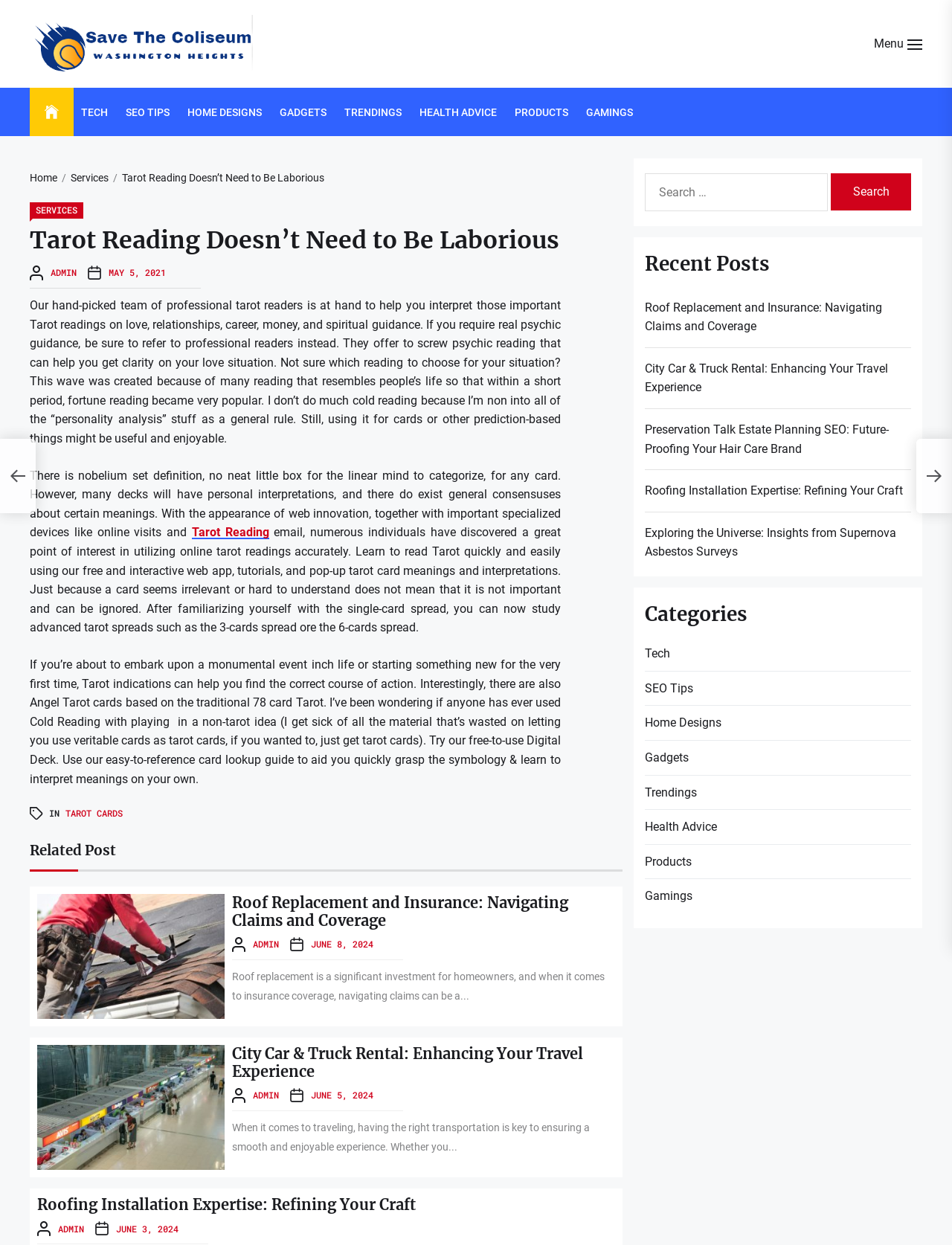Can you find and provide the main heading text of this webpage?

Tarot Reading Doesn’t Need to Be Laborious